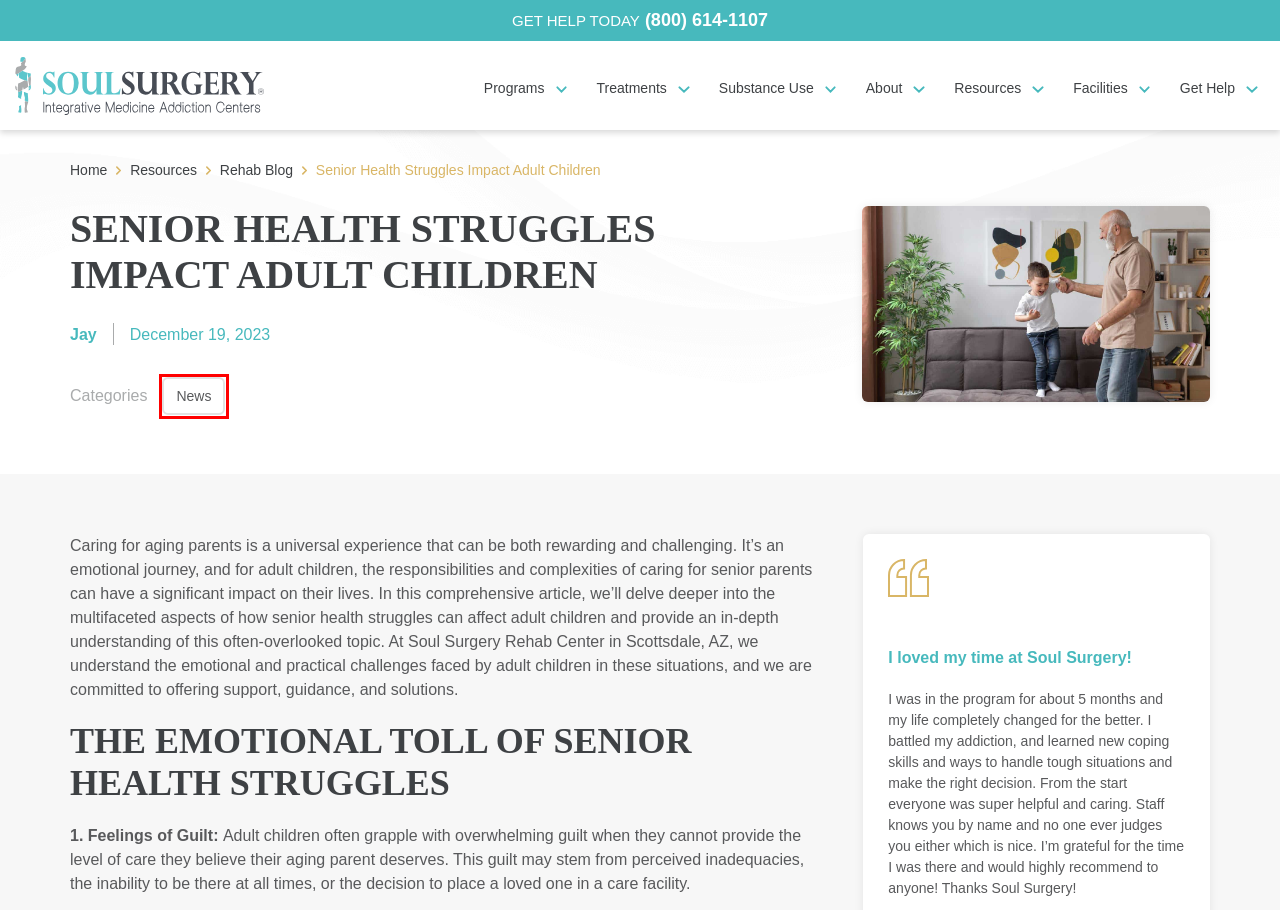You have a screenshot of a webpage with a red bounding box highlighting a UI element. Your task is to select the best webpage description that corresponds to the new webpage after clicking the element. Here are the descriptions:
A. Addiction Treatment Programs in Arizona | Soul Surgery Rehab
B. Resources - Soul Surgery Integrative Medicine Addiction Centers
C. Programs - Soul Surgery Integrative Medicine Addiction Centers
D. Soul Surgery Amenities | Soul Surgery Rehab & Mental Health Treatment
E. News Archives - Soul Surgery Integrative Medicine Addiction Centers
F. Blog | Addiction Treatment | Soul Surgery Rehab
G. About Us | Soul Surgery Rehabilitation
H. Treatments - Soul Surgery Integrative Medicine Addiction Centers

E